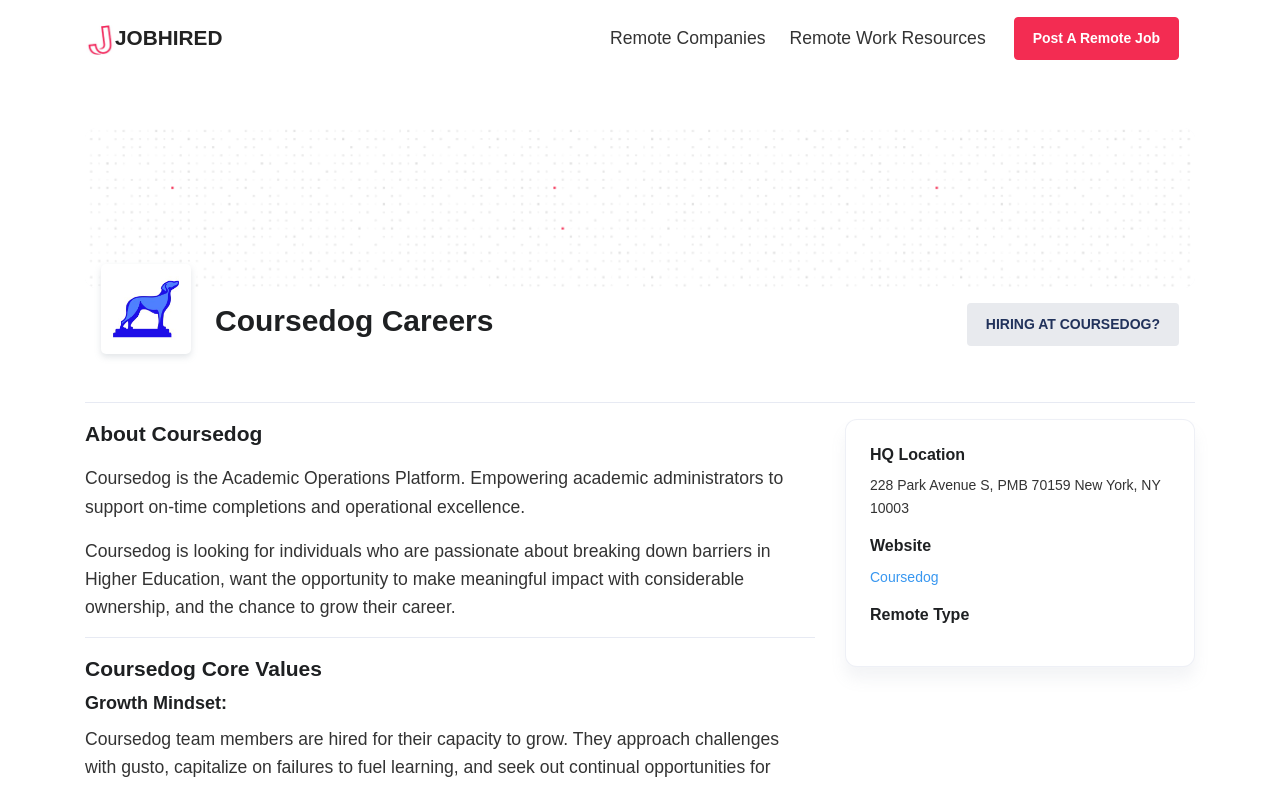From the webpage screenshot, identify the region described by Coursedog. Provide the bounding box coordinates as (top-left x, top-left y, bottom-right x, bottom-right y), with each value being a floating point number between 0 and 1.

[0.68, 0.722, 0.733, 0.742]